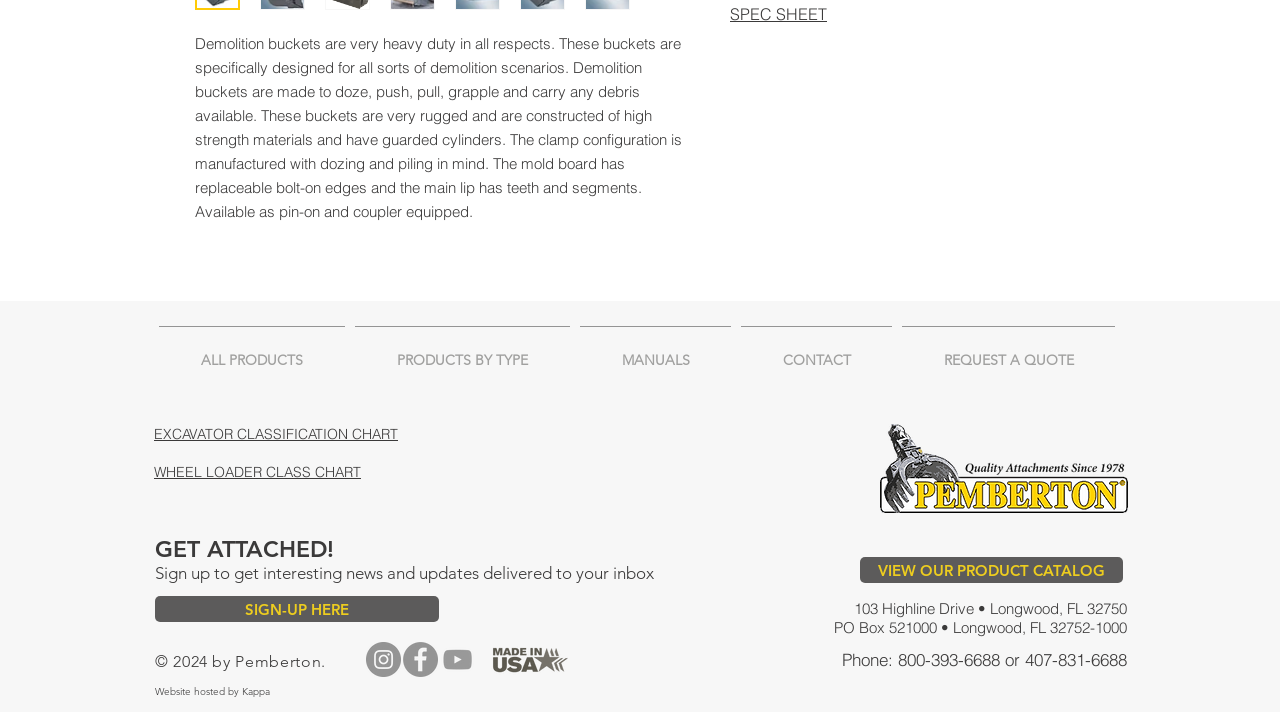Using floating point numbers between 0 and 1, provide the bounding box coordinates in the format (top-left x, top-left y, bottom-right x, bottom-right y). Locate the UI element described here: VIEW OUR PRODUCT CATALOG

[0.672, 0.782, 0.877, 0.819]